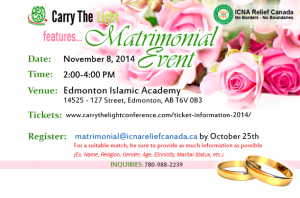Explain in detail what you see in the image.

This promotional image for the "Matrimonial Event" organized by ICNA Relief Canada features an elegant design adorned with pink roses, symbolizing love and connection. The event is scheduled for November 8, 2014, from 2:00 PM to 4:00 PM at the Edmonton Islamic Academy, located at 14525 - 127 Street, Edmonton, AB. Attendees are encouraged to register by contacting matrimonial@icnareliefcanada.ca by October 25th, ensuring all relevant personal details for potential matches are included. The image also highlights a registration link for tickets, emphasizing the importance of joining the community in finding suitable companions. At the bottom, two gold wedding rings symbolize commitment and the union of families, underscoring the event's purpose of facilitating Islamic marriages within North America. For inquiries, attendees can call 780-988-2239.